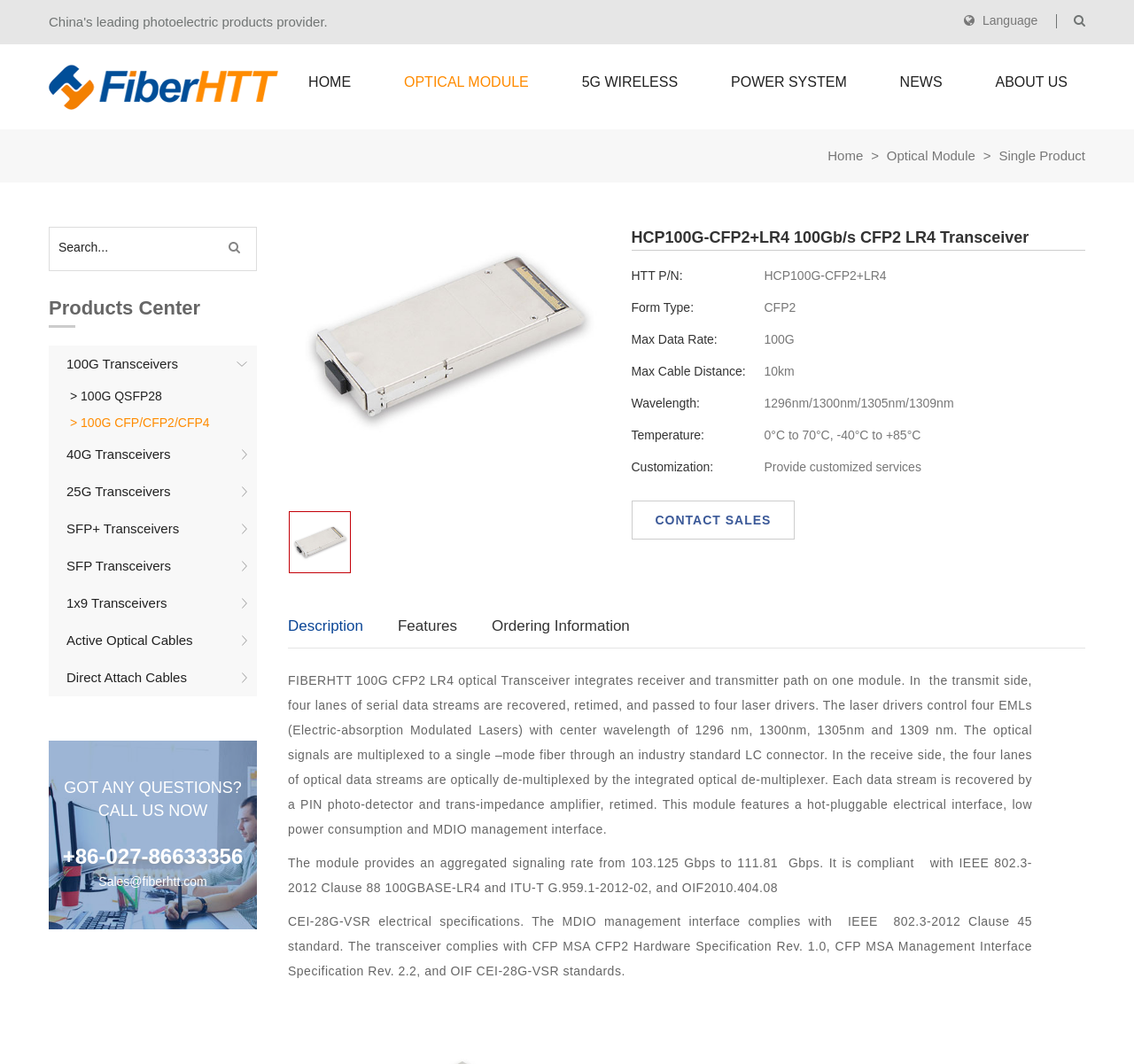Find and indicate the bounding box coordinates of the region you should select to follow the given instruction: "View 100G Transceivers".

[0.059, 0.335, 0.157, 0.349]